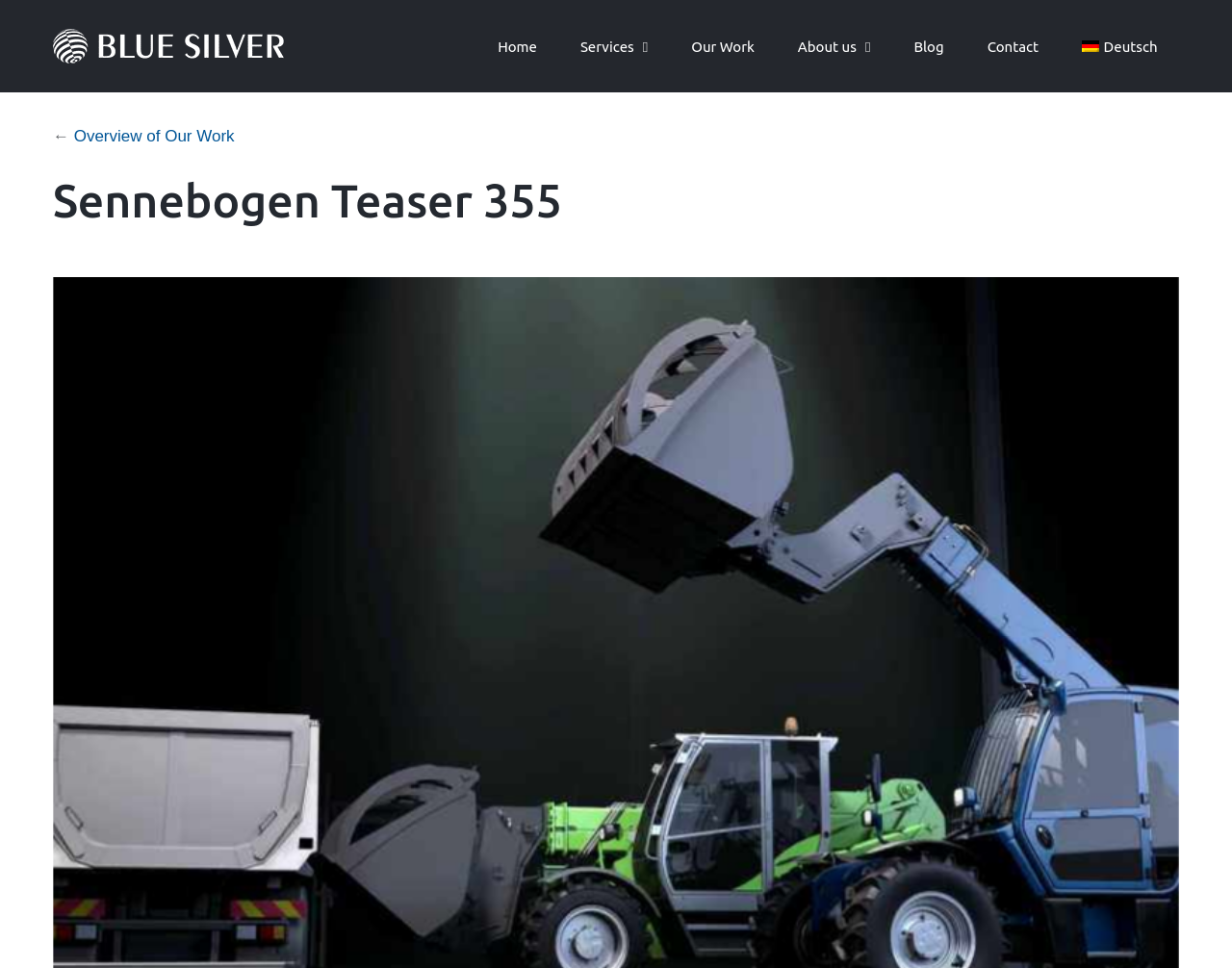Identify the bounding box coordinates of the area you need to click to perform the following instruction: "go to overview of our work".

[0.06, 0.131, 0.19, 0.15]